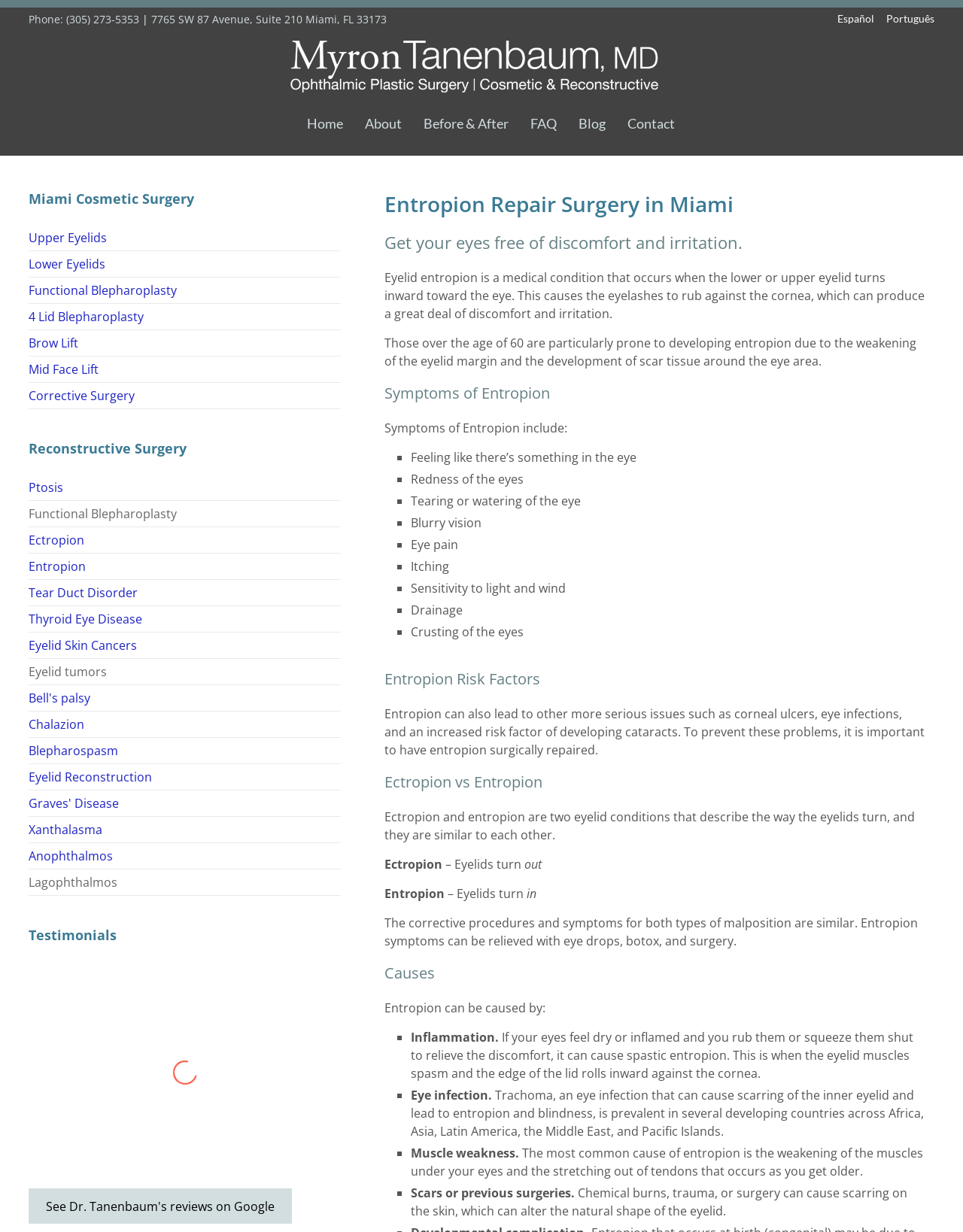Find the bounding box coordinates of the clickable area that will achieve the following instruction: "Switch to Español".

[0.857, 0.006, 0.907, 0.021]